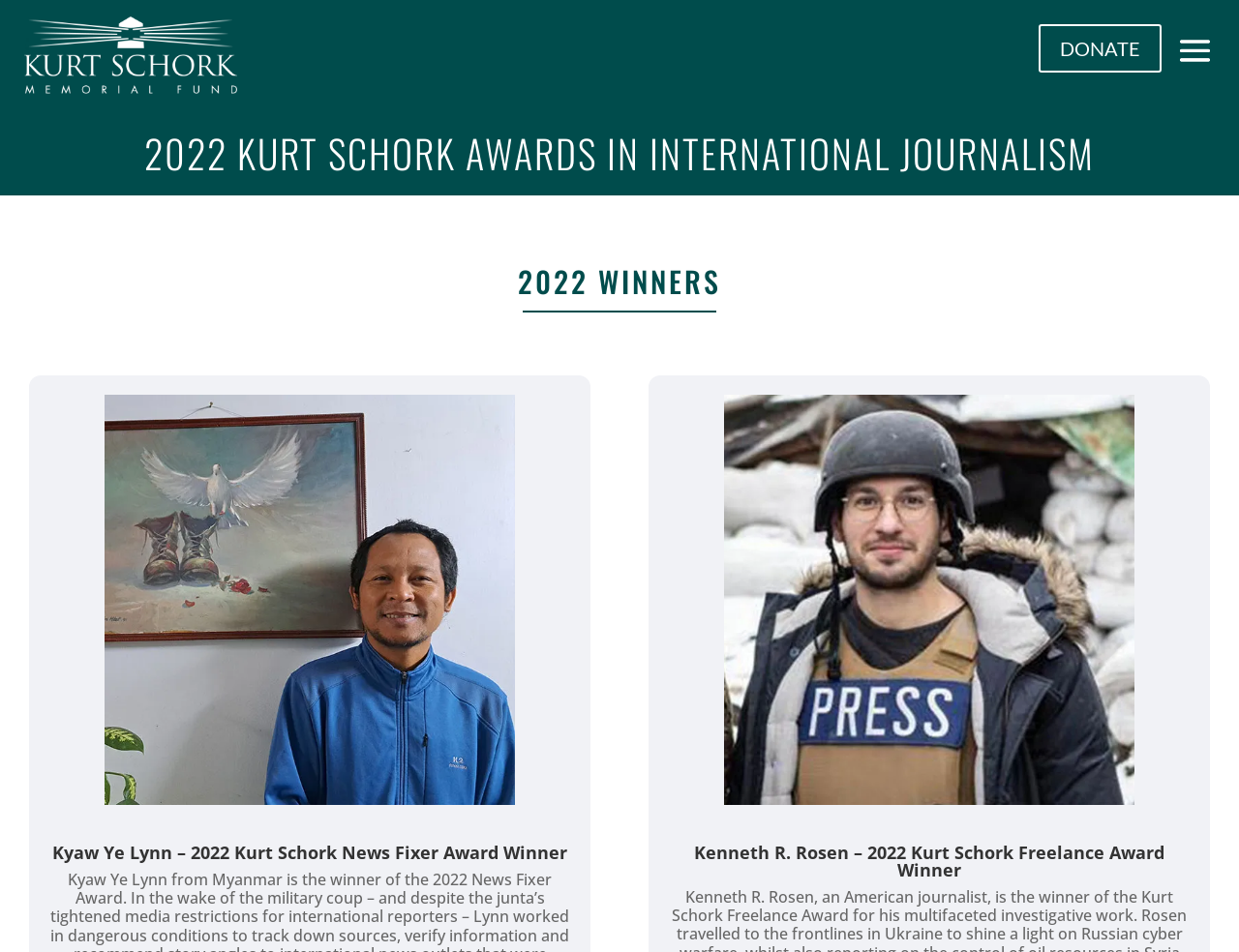Deliver a detailed narrative of the webpage's visual and textual elements.

The webpage is about the 2022 Awards of the Kurt Schork Memorial Fund. At the top left corner, there is a link accompanied by a small image. On the top right corner, there is a "DONATE 5" link. Below the top section, a prominent heading announces the "2022 KURT SCHORK AWARDS IN INTERNATIONAL JOURNALISM". 

Underneath the heading, there is a section with the title "2022 WINNERS". This section is divided into two parts, with the left side featuring Kyaw Ye Lynn, the winner of the 2022 Kurt Schork News Fixer Award, and the right side featuring Kenneth R. Rosen, the winner of the 2022 Kurt Schork Freelance Award.